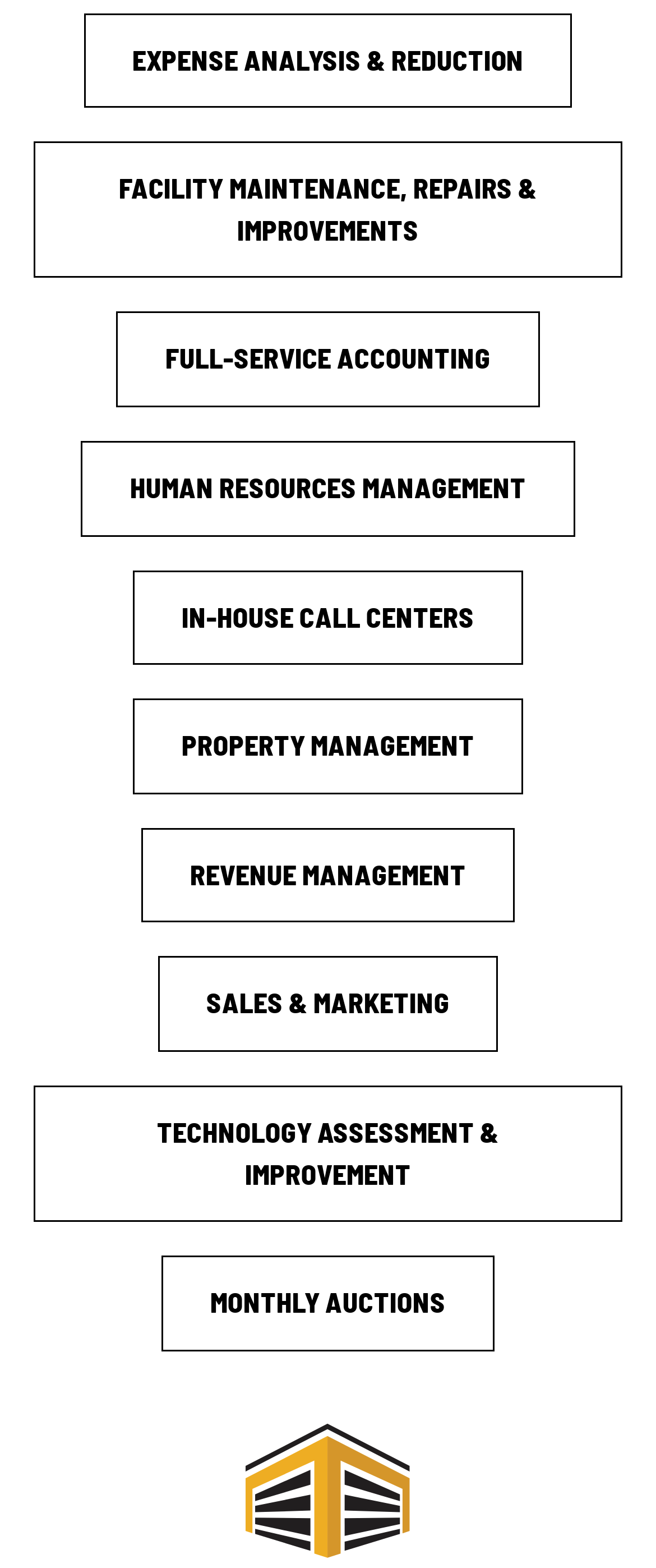Identify and provide the bounding box for the element described by: "Blog".

None